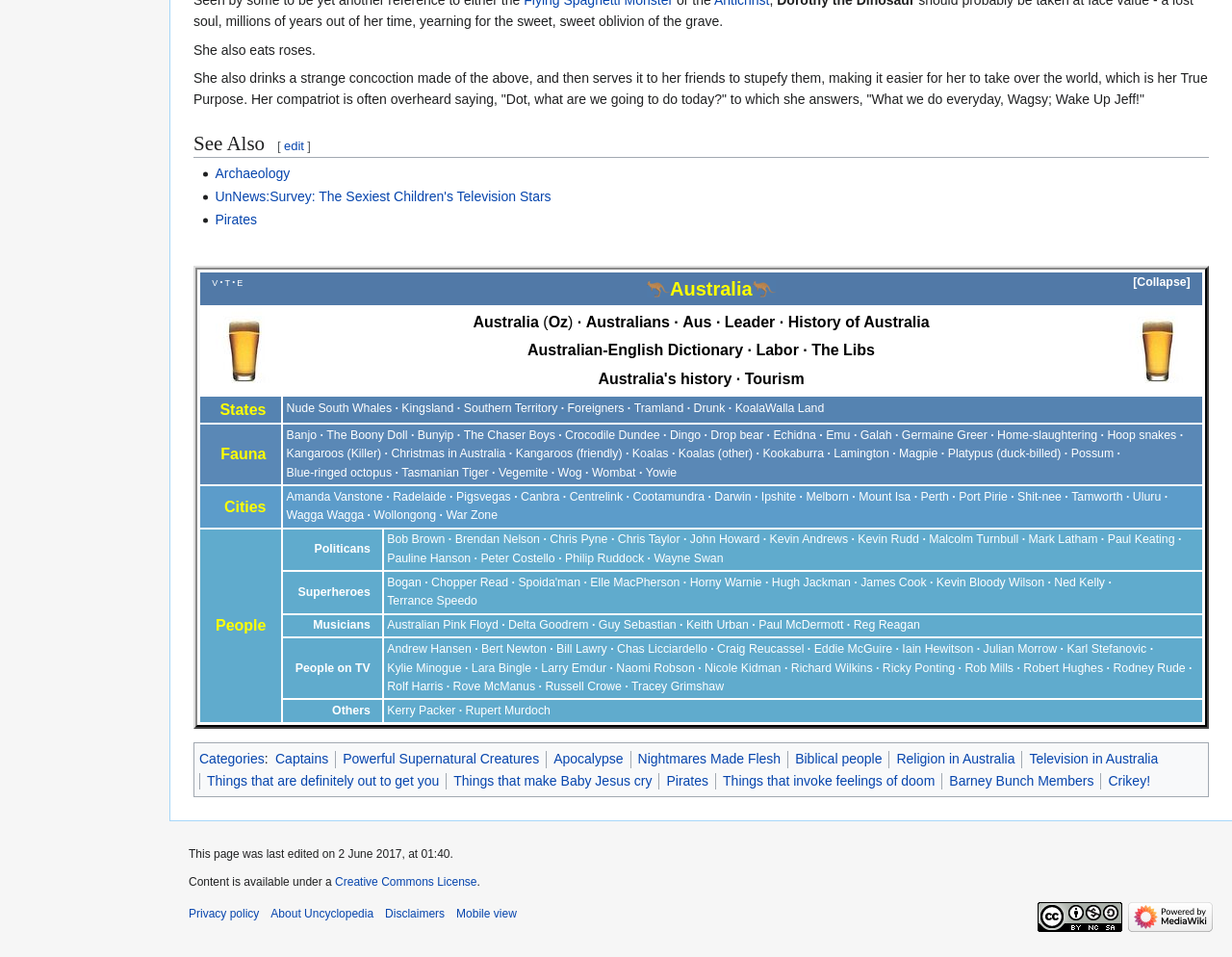Please give a one-word or short phrase response to the following question: 
What is the name of the country described in this webpage?

Australia